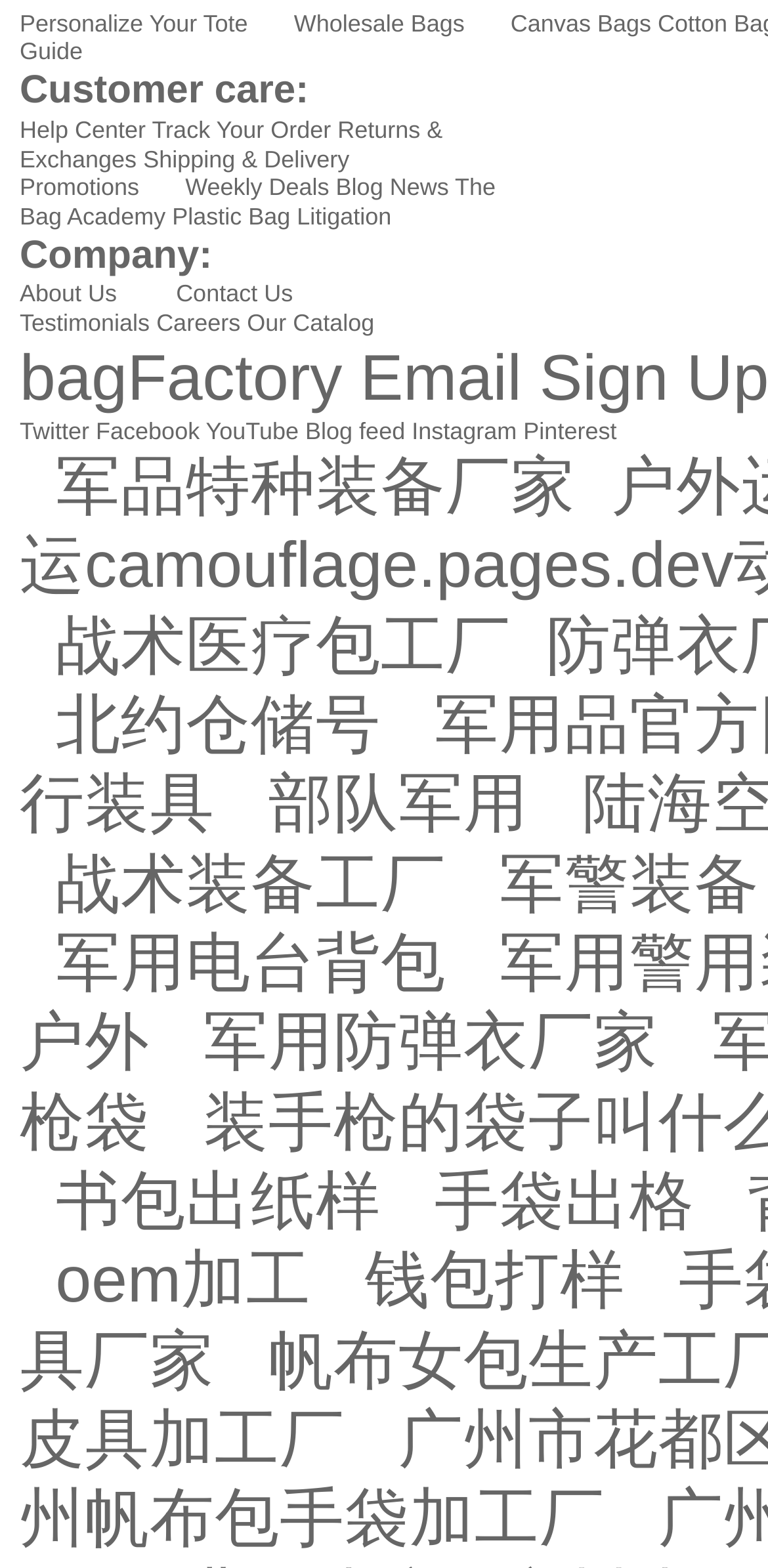From the element description Main Menu, predict the bounding box coordinates of the UI element. The coordinates must be specified in the format (top-left x, top-left y, bottom-right x, bottom-right y) and should be within the 0 to 1 range.

None